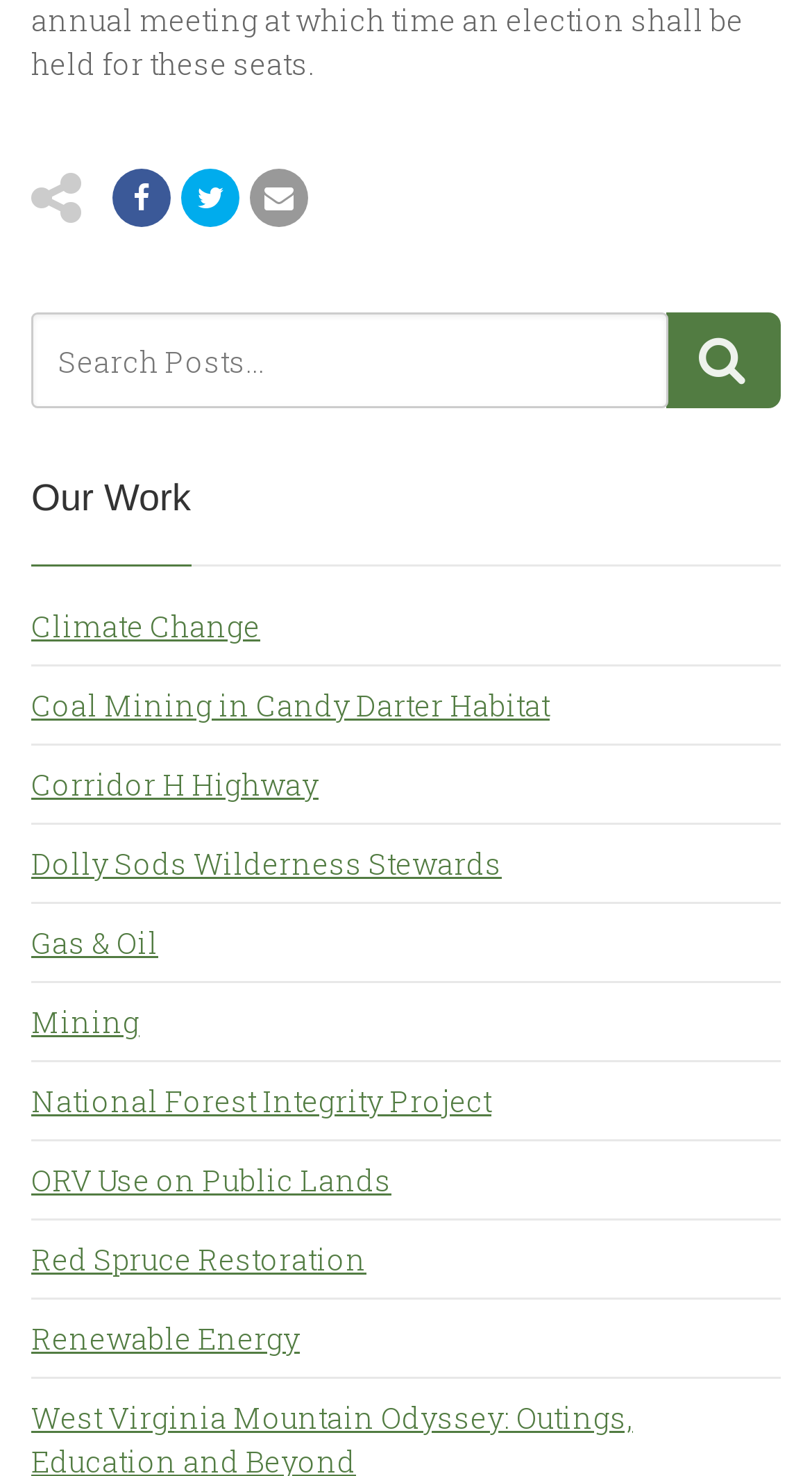Given the element description National Forest Integrity Project, specify the bounding box coordinates of the corresponding UI element in the format (top-left x, top-left y, bottom-right x, bottom-right y). All values must be between 0 and 1.

[0.038, 0.731, 0.605, 0.761]